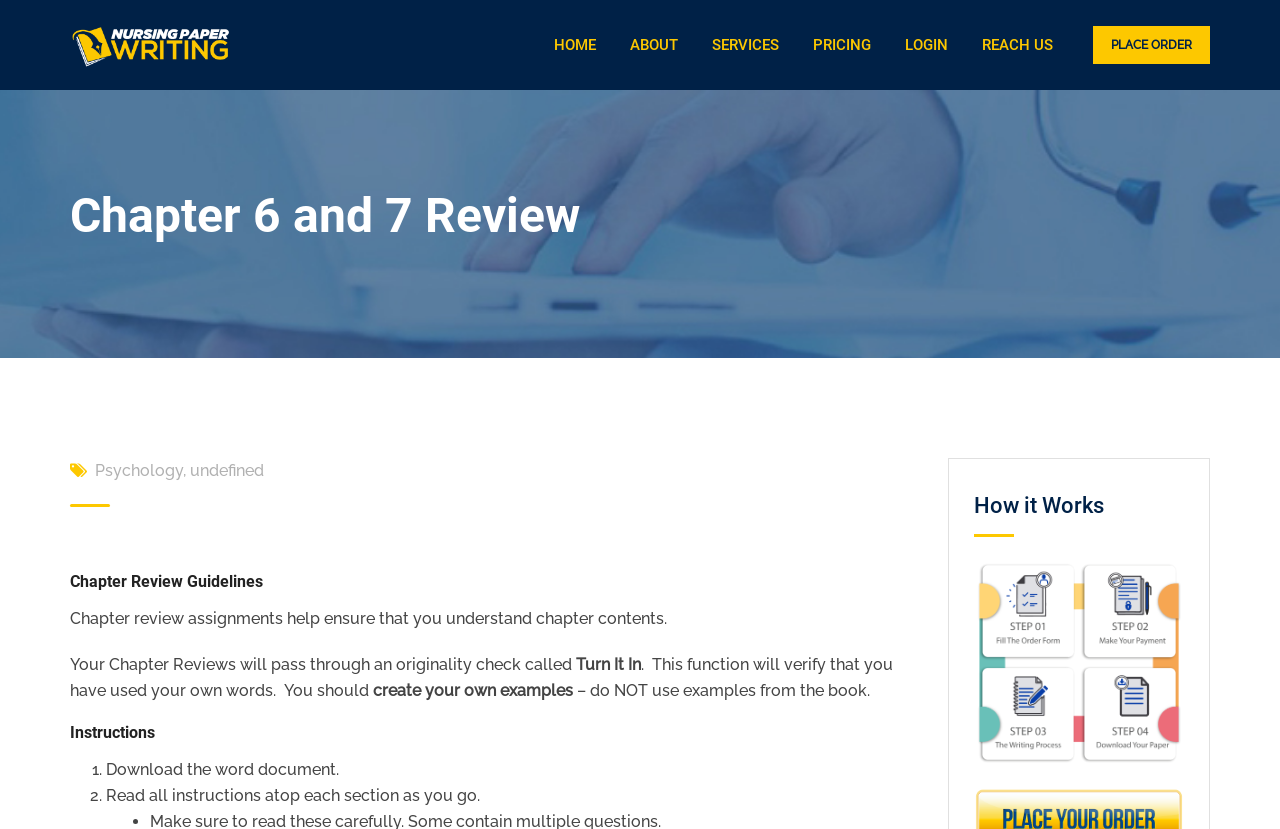Given the content of the image, can you provide a detailed answer to the question?
What is the first instruction for completing a chapter review?

I looked at the 'Instructions' section and found the first instruction, which is to 'Download the word document'.